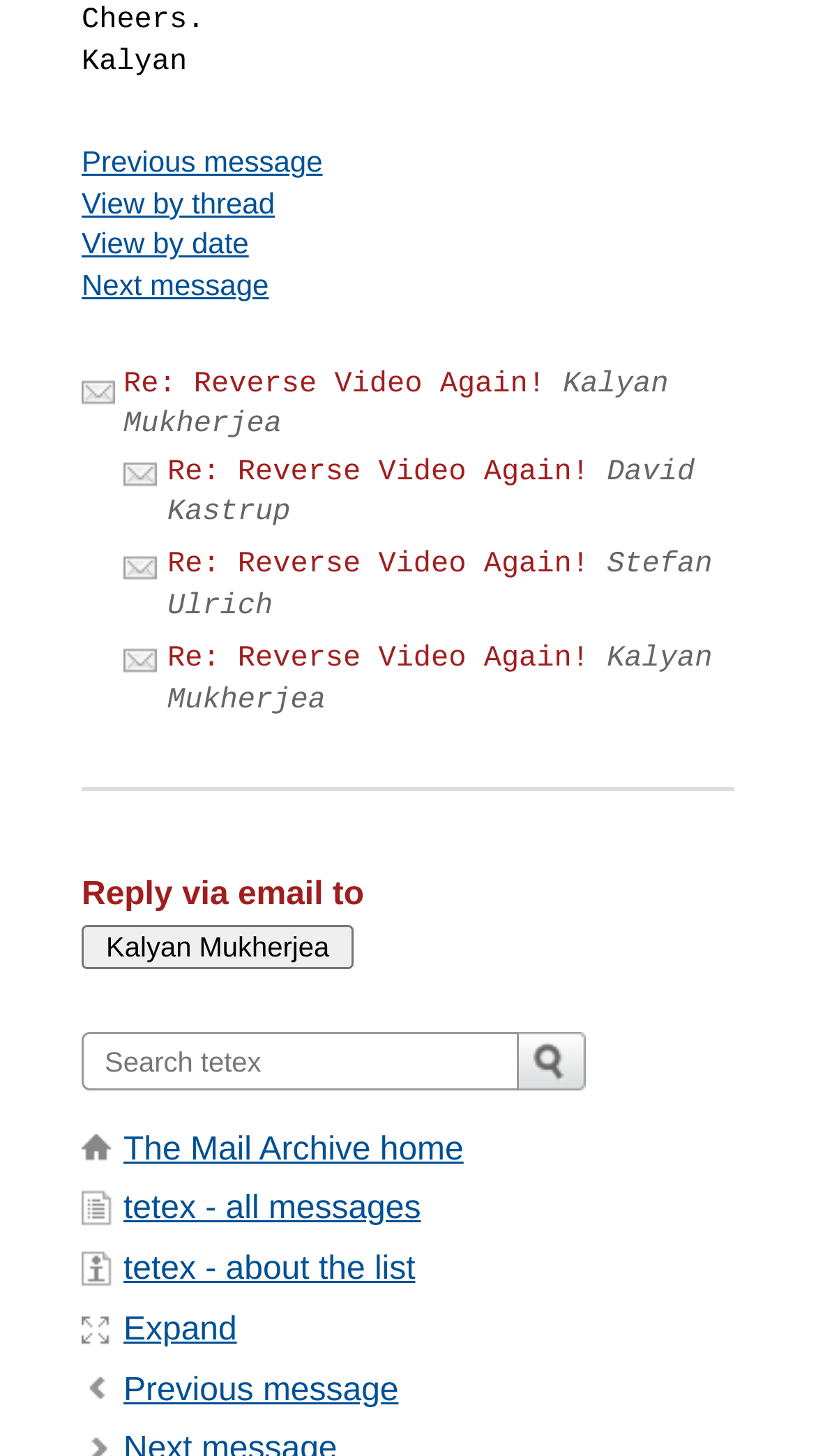Locate the bounding box of the UI element defined by this description: "tetex - about the list". The coordinates should be given as four float numbers between 0 and 1, formatted as [left, top, right, bottom].

[0.151, 0.86, 0.509, 0.884]